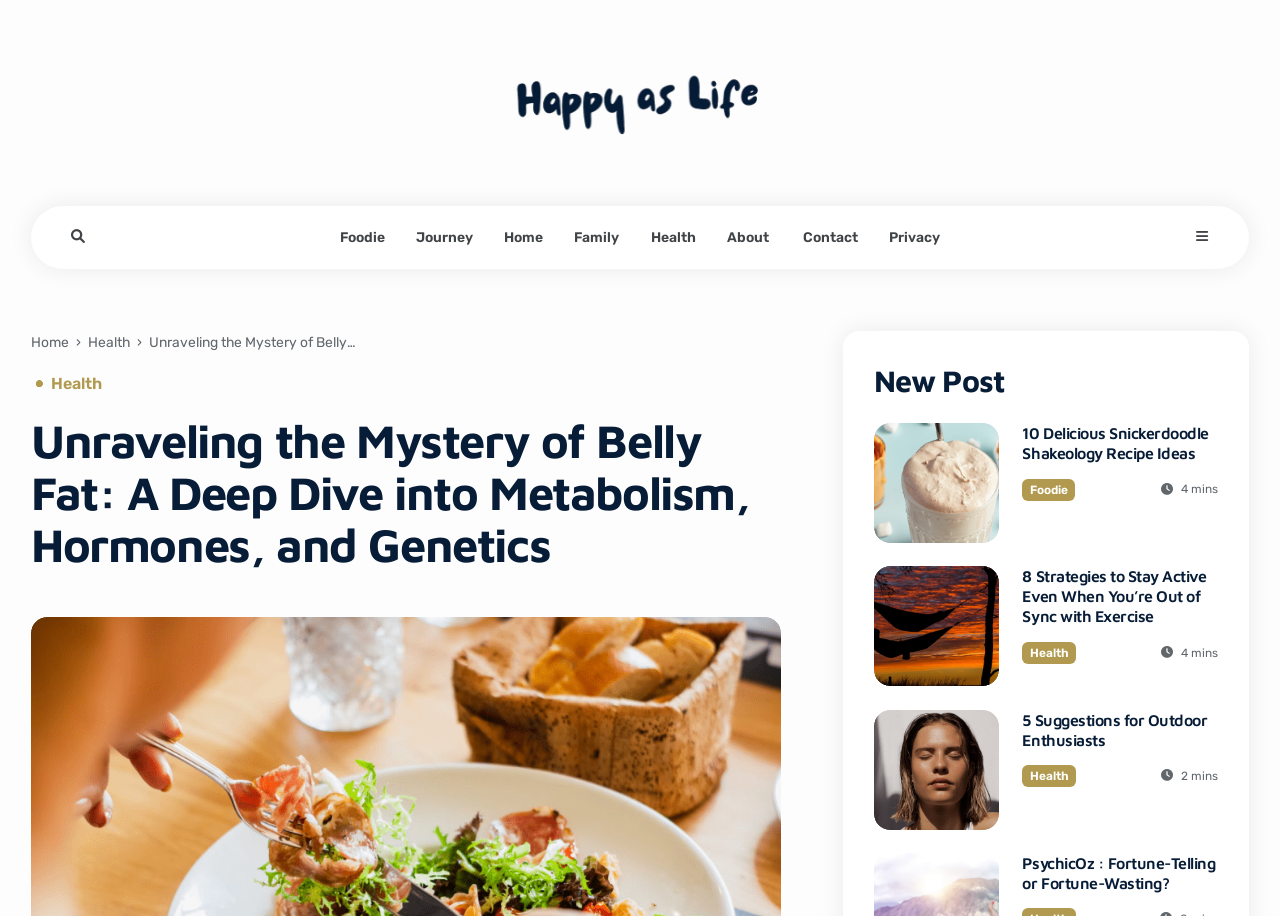Respond with a single word or phrase to the following question:
What is the category of the post '10 Delicious Snickerdoodle Shakeology Recipe Ideas'?

Foodie